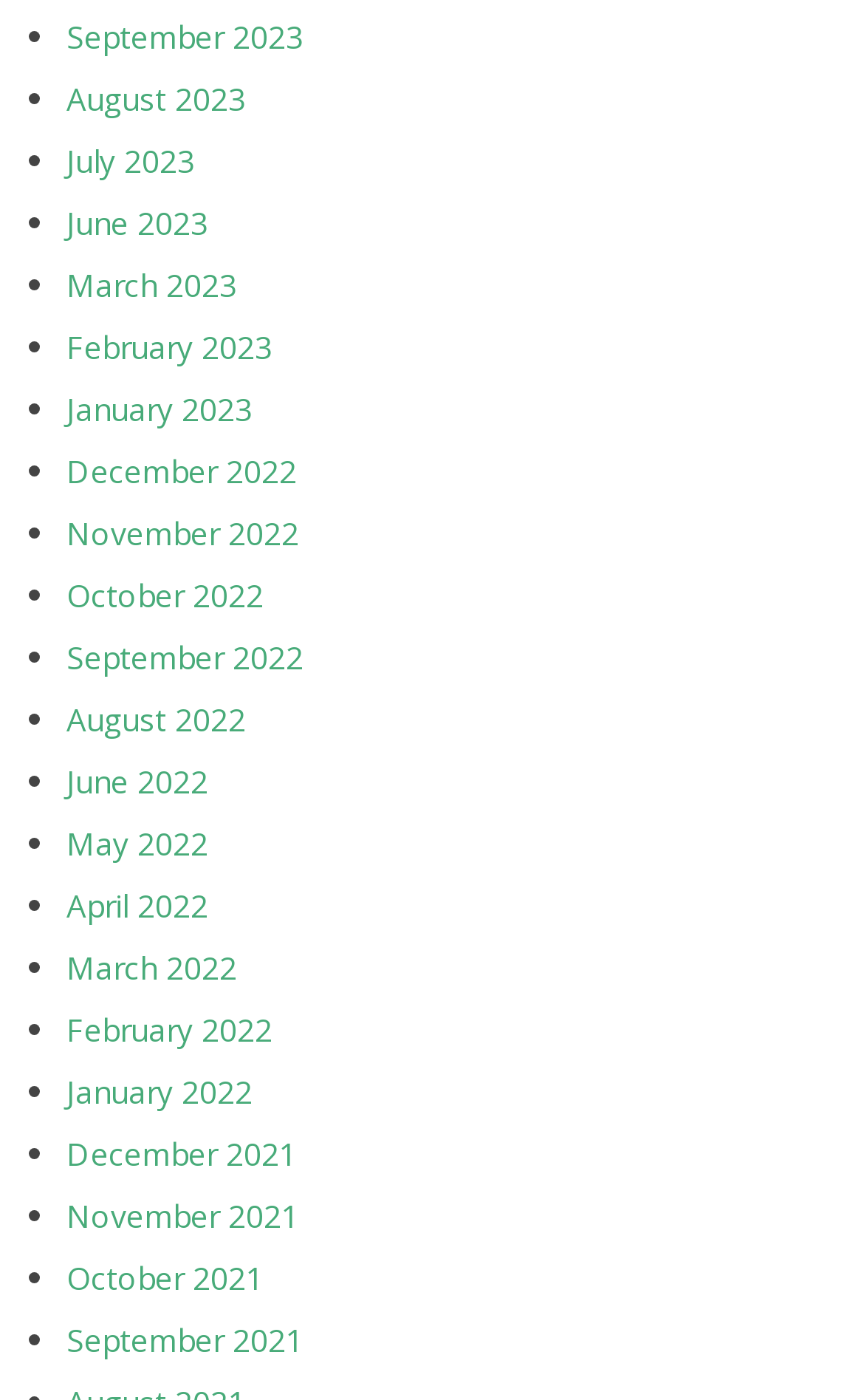Give a short answer to this question using one word or a phrase:
What is the most recent month listed?

September 2023